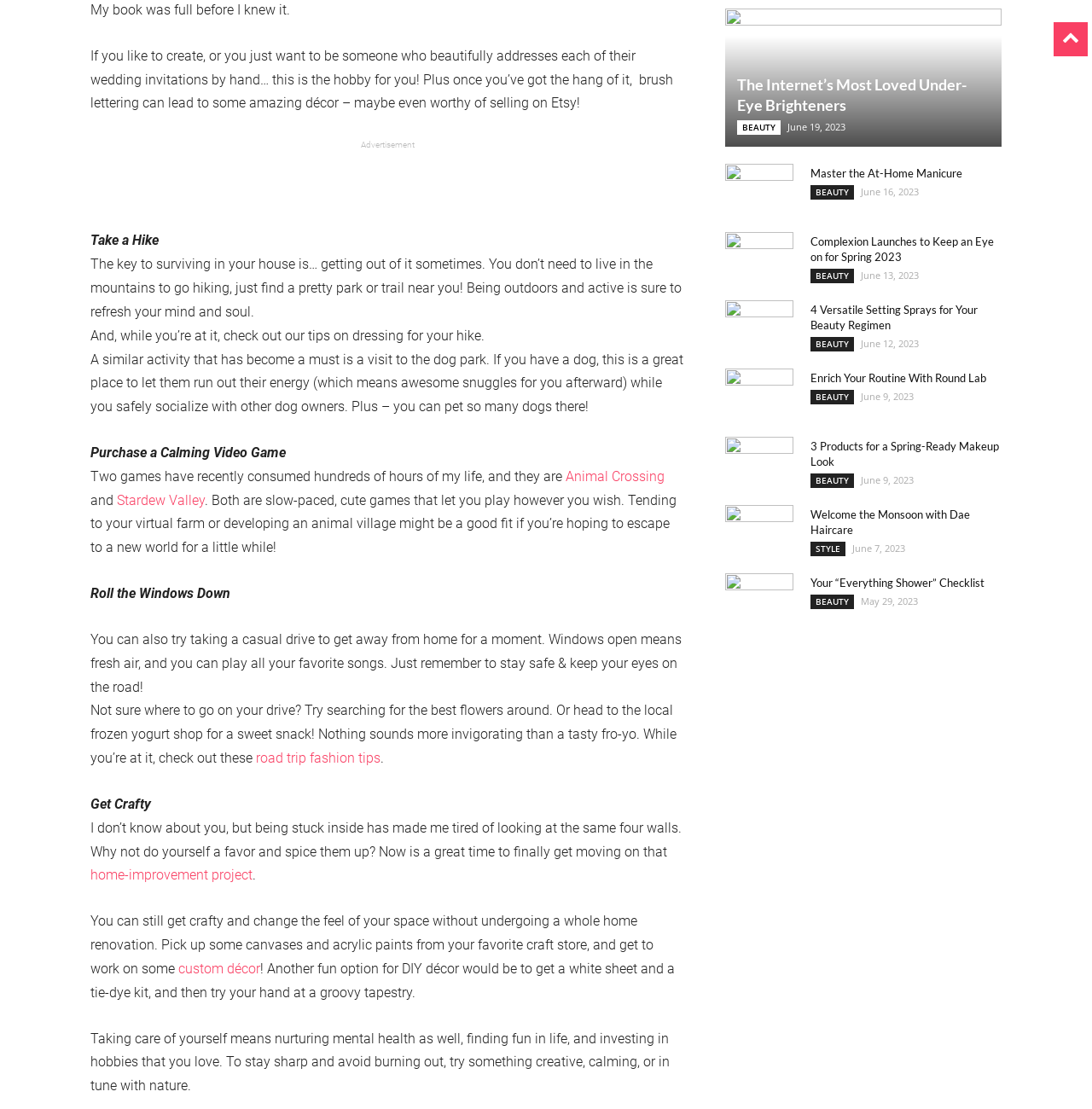Locate the bounding box coordinates of the element I should click to achieve the following instruction: "Visit the 'https://www.buffetexpress.com/kids_party.html' link".

None